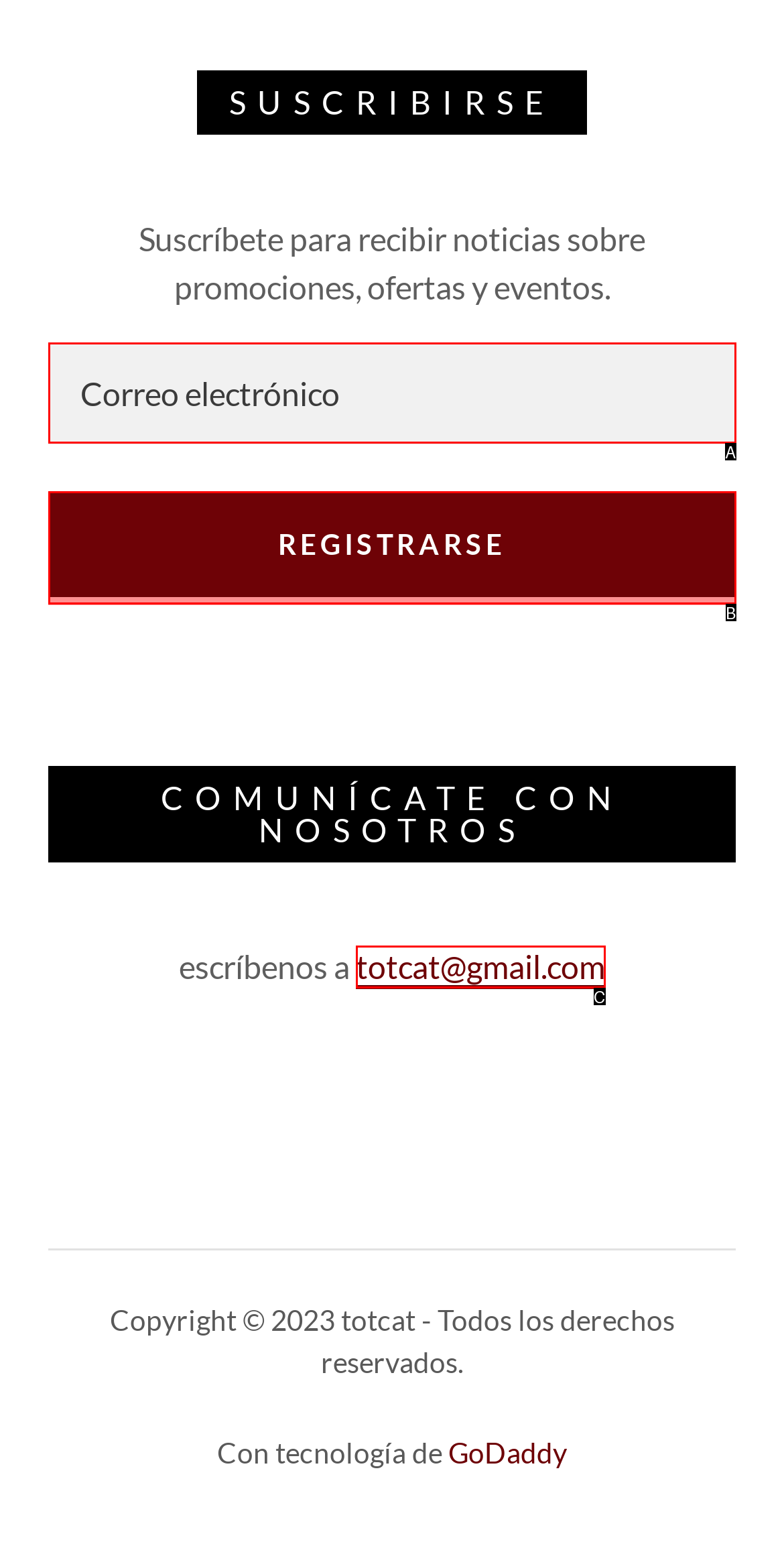Given the description: Bigfork, determine the corresponding lettered UI element.
Answer with the letter of the selected option.

None